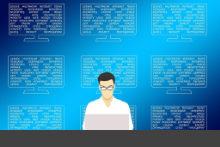What is the environment depicted in the image?
Carefully analyze the image and provide a detailed answer to the question.

The image shows a modern workspace with multiple screens displaying lines of code or data, which suggests a high-tech environment, likely a setting where SAP technical consultants and IT administrators work on tasks such as data anonymization, migration of master data, and maintaining operational efficiency.